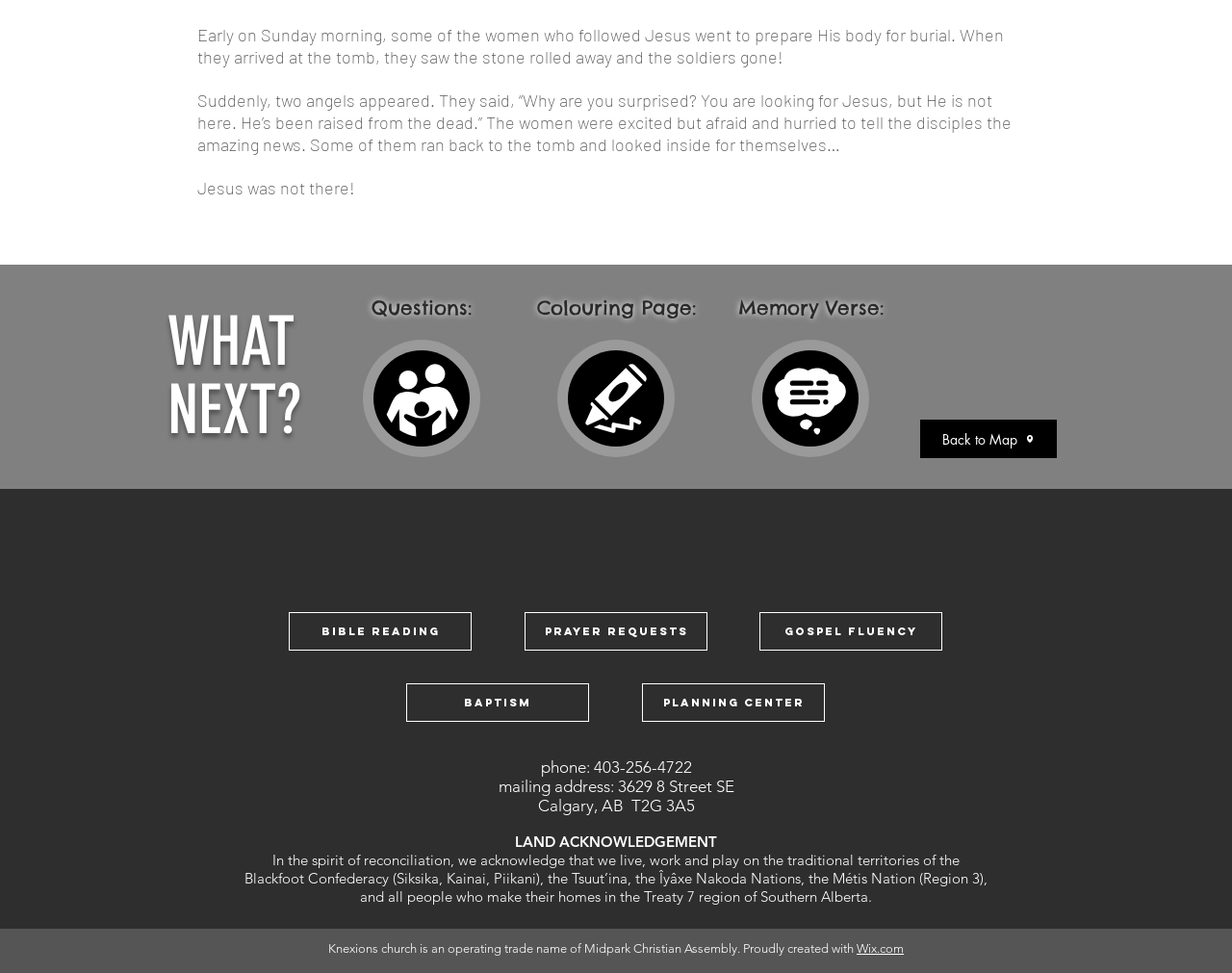What is the topic of the story?
Give a detailed and exhaustive answer to the question.

The story appears to be about Jesus' resurrection, as indicated by the text 'Early on Sunday morning, some of the women who followed Jesus went to prepare His body for burial. When they arrived at the tomb, they saw the stone rolled away and the soldiers gone!' and 'Suddenly, two angels appeared. They said, “Why are you surprised? You are looking for Jesus, but He is not here. He’s been raised from the dead.”'